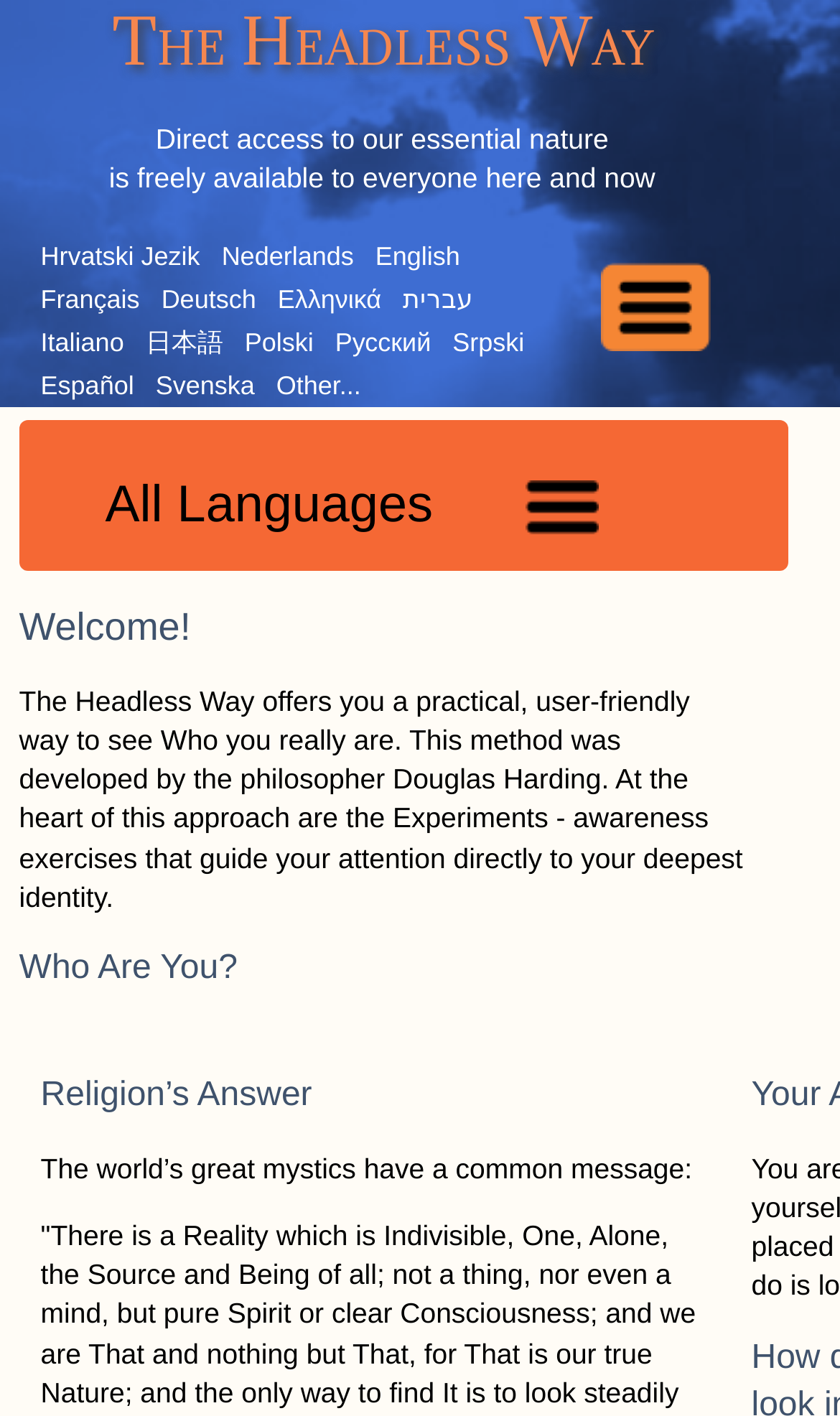Identify the bounding box coordinates of the specific part of the webpage to click to complete this instruction: "Learn about the Headless Way".

[0.023, 0.424, 0.887, 0.462]